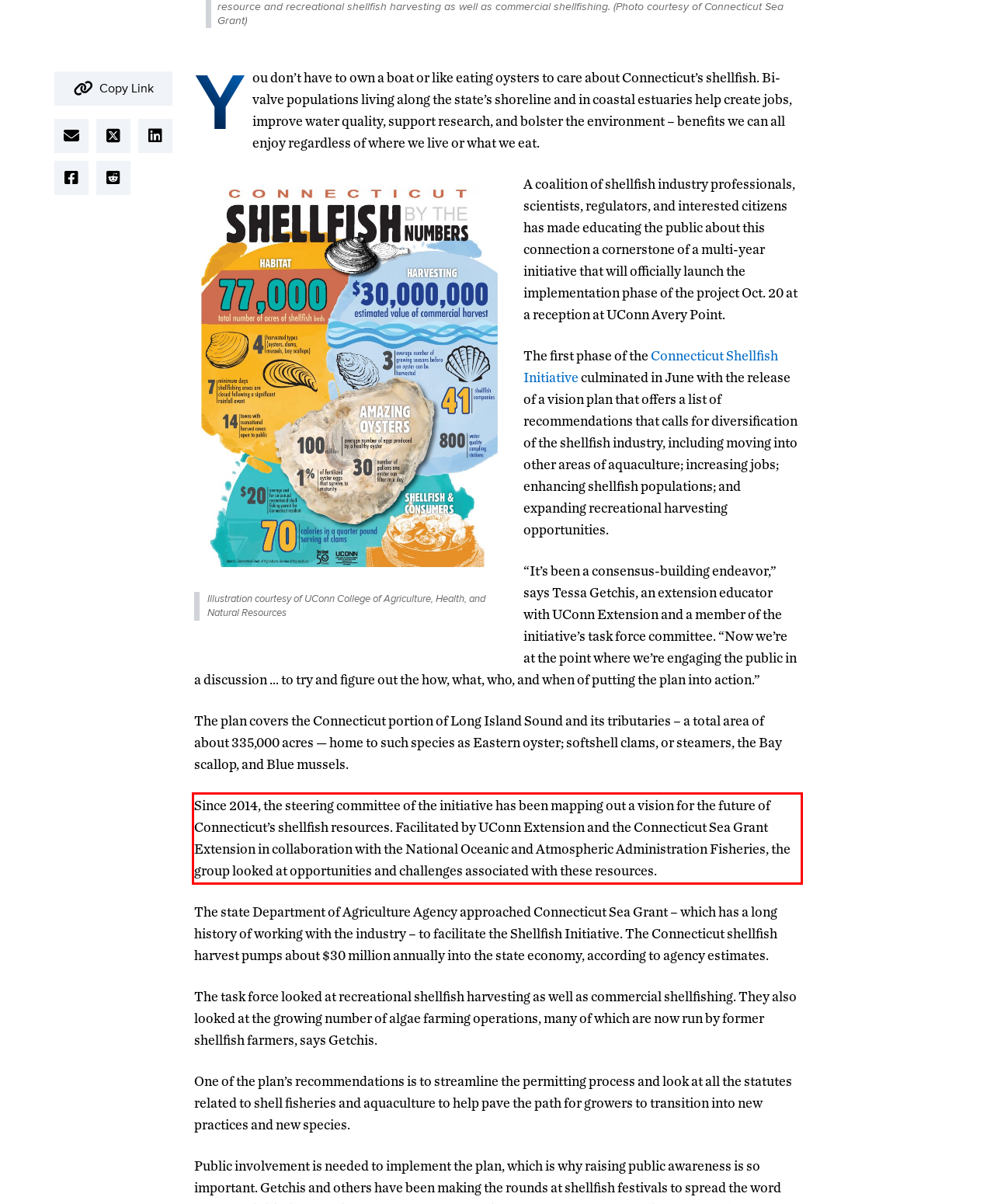Given a screenshot of a webpage containing a red rectangle bounding box, extract and provide the text content found within the red bounding box.

Since 2014, the steering committee of the initiative has been mapping out a vision for the future of Connecticut’s shellfish resources. Facilitated by UConn Extension and the Connecticut Sea Grant Extension in collaboration with the National Oceanic and Atmospheric Administration Fisheries, the group looked at opportunities and challenges associated with these resources.